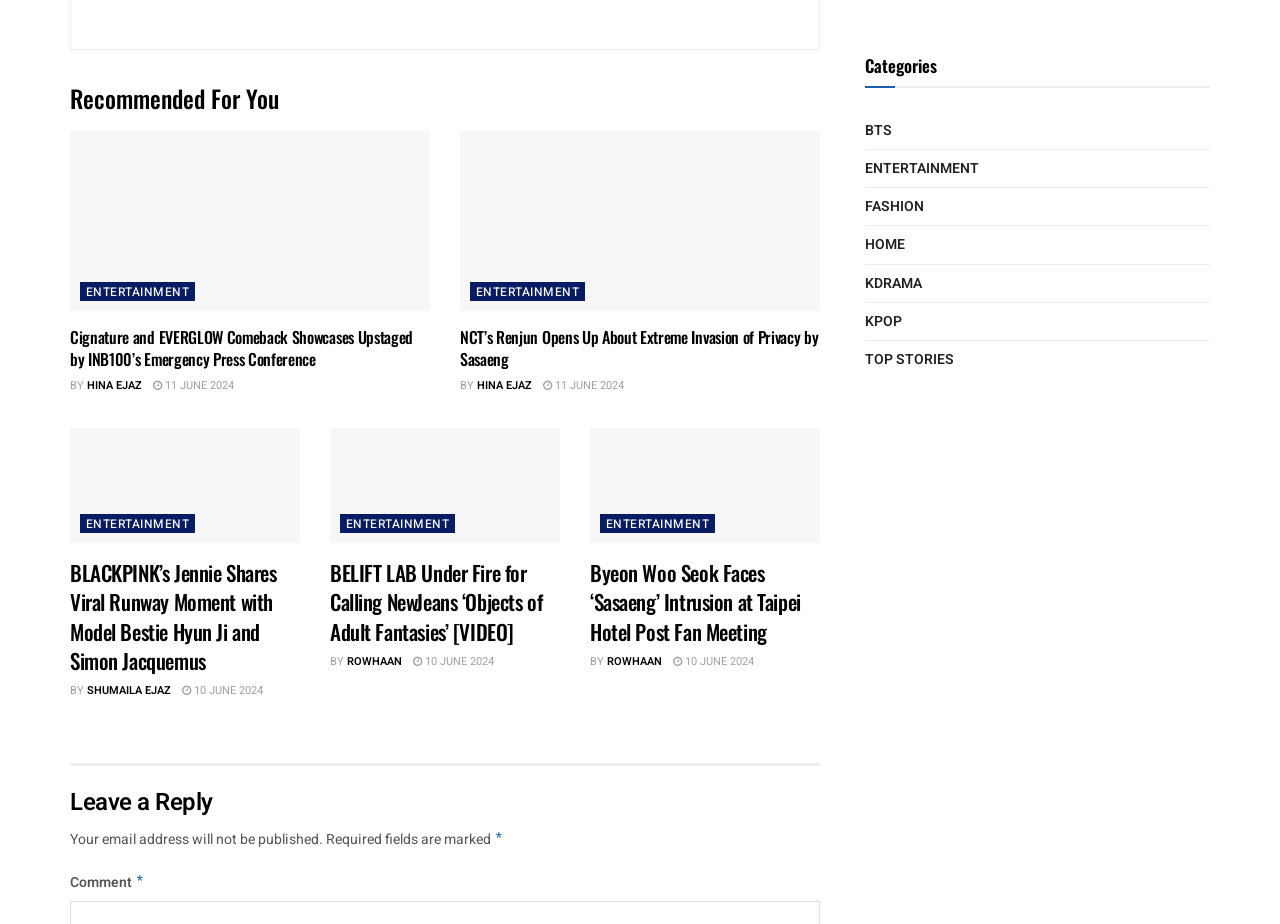Specify the bounding box coordinates of the area to click in order to follow the given instruction: "Click on the 'Cignature and EVERGLOW' link."

[0.055, 0.141, 0.336, 0.336]